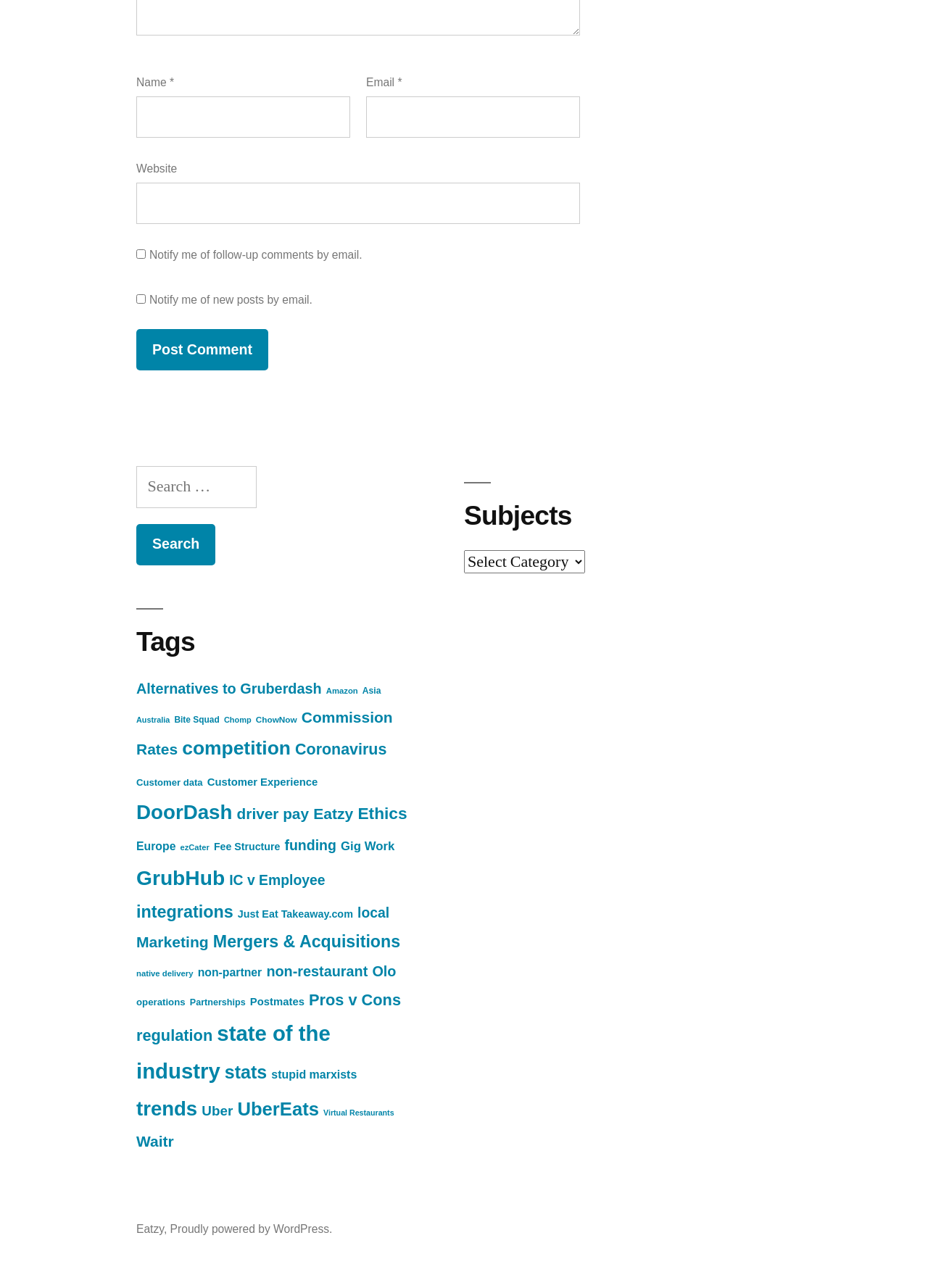Given the webpage screenshot, identify the bounding box of the UI element that matches this description: "Alternatives to Gruberdash".

[0.147, 0.528, 0.347, 0.541]